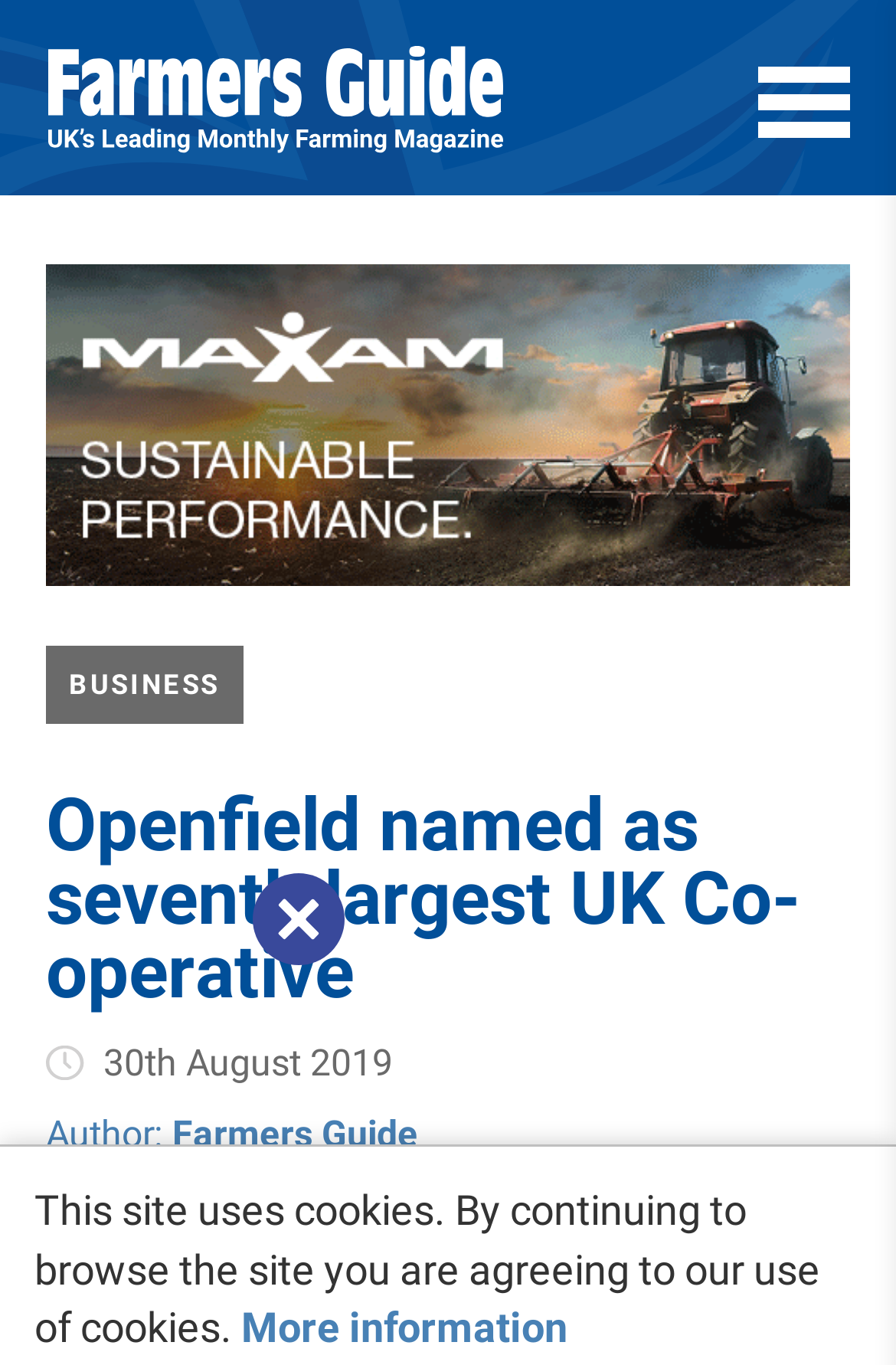What is the date of the article?
Please give a detailed answer to the question using the information shown in the image.

The date of the article is mentioned as '30th August 2019' in the StaticText element.